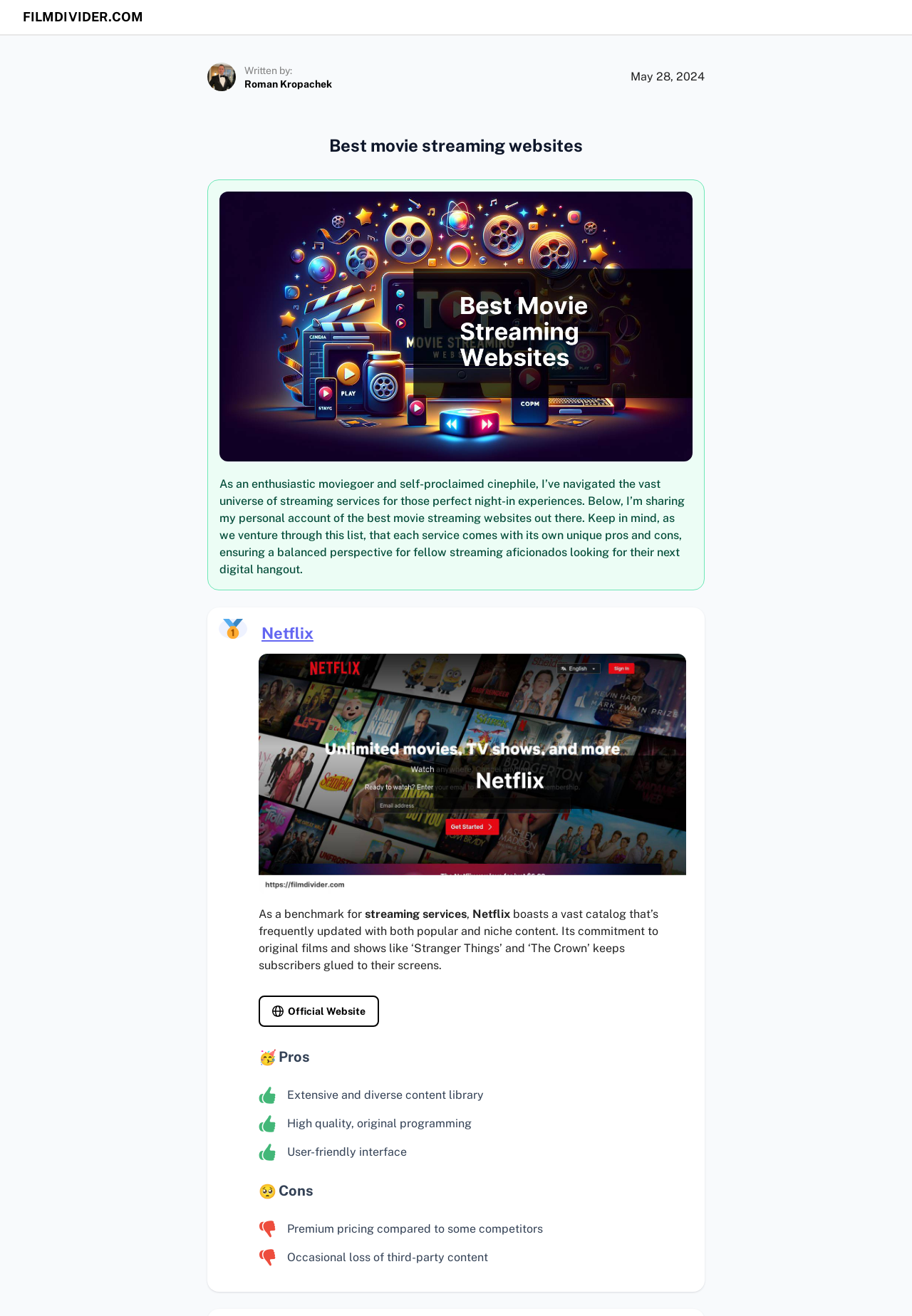What is a con of Netflix? Observe the screenshot and provide a one-word or short phrase answer.

Premium pricing